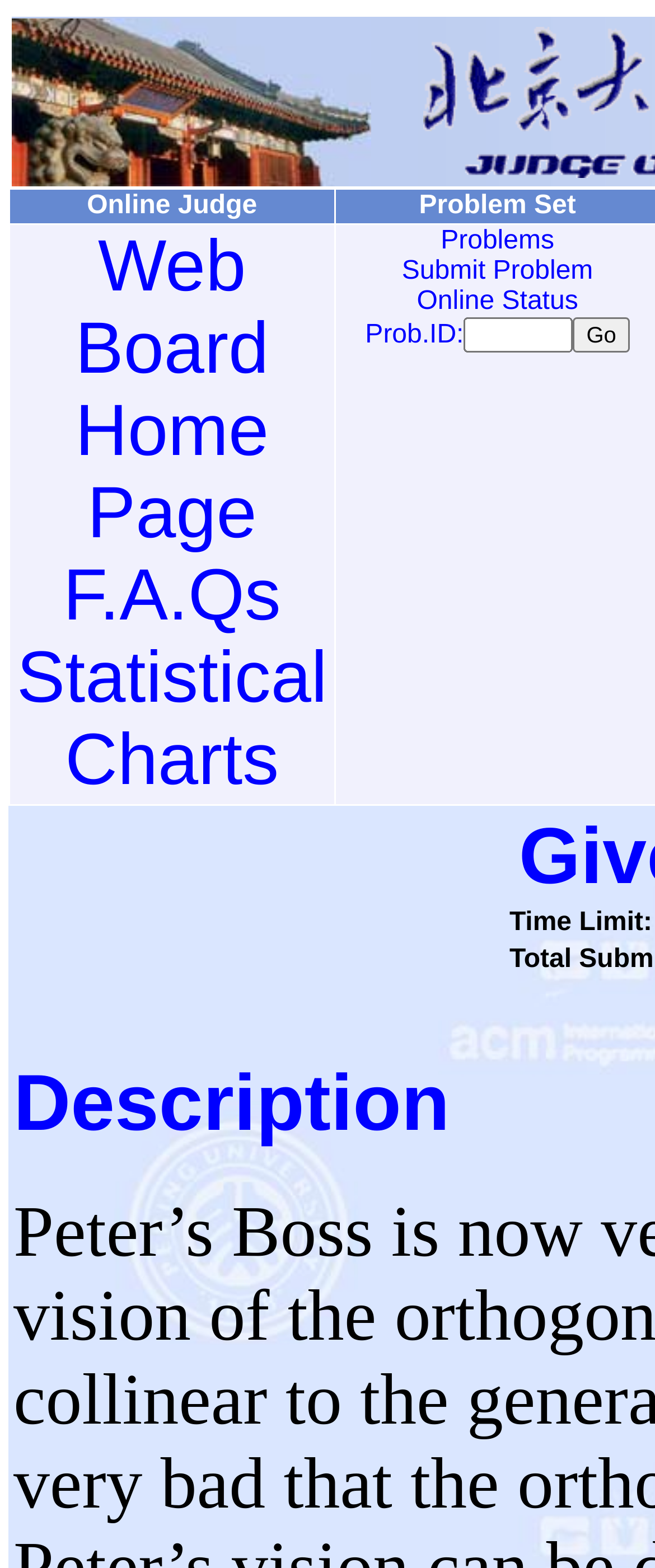Please determine the bounding box coordinates of the element to click on in order to accomplish the following task: "Submit a problem". Ensure the coordinates are four float numbers ranging from 0 to 1, i.e., [left, top, right, bottom].

[0.614, 0.164, 0.905, 0.182]